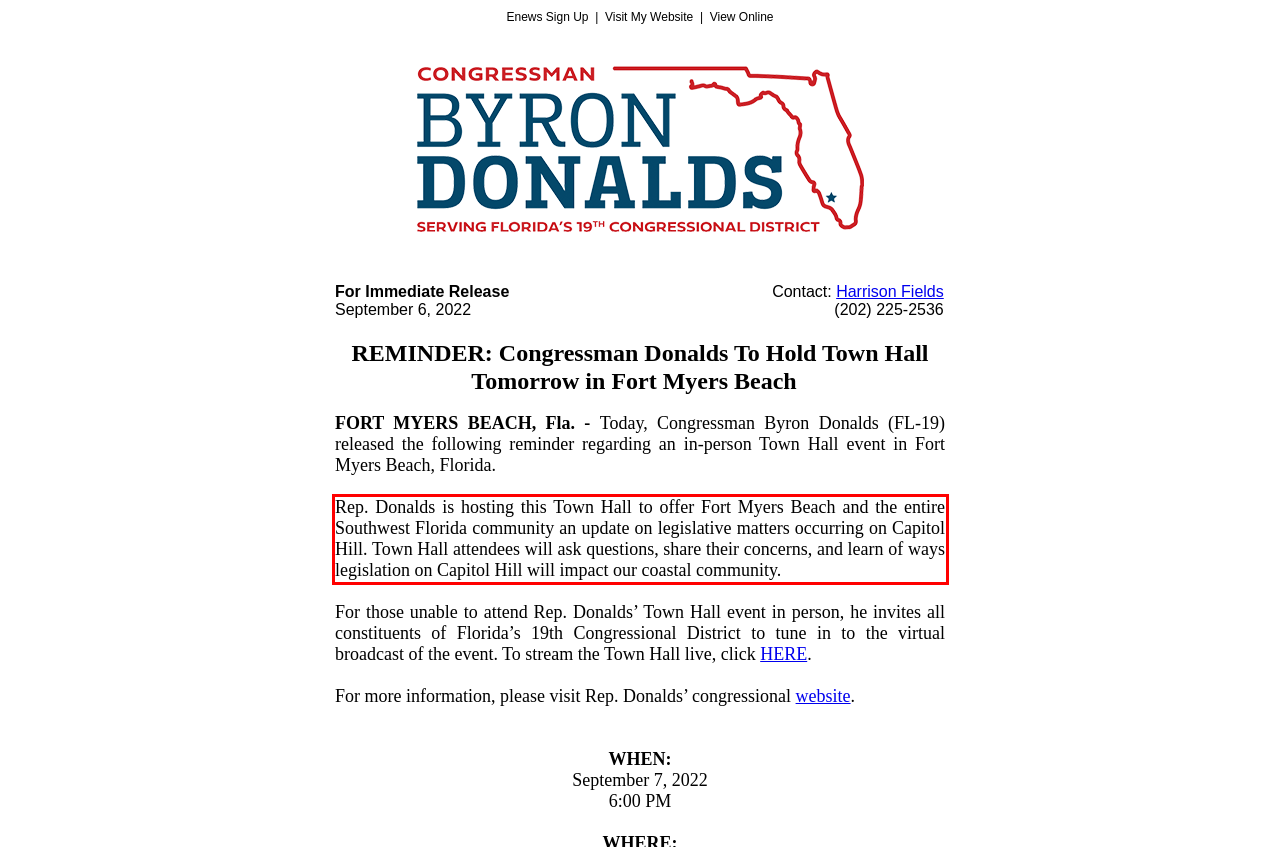Given a screenshot of a webpage, identify the red bounding box and perform OCR to recognize the text within that box.

Rep. Donalds is hosting this Town Hall to offer Fort Myers Beach and the entire Southwest Florida community an update on legislative matters occurring on Capitol Hill. Town Hall attendees will ask questions, share their concerns, and learn of ways legislation on Capitol Hill will impact our coastal community.